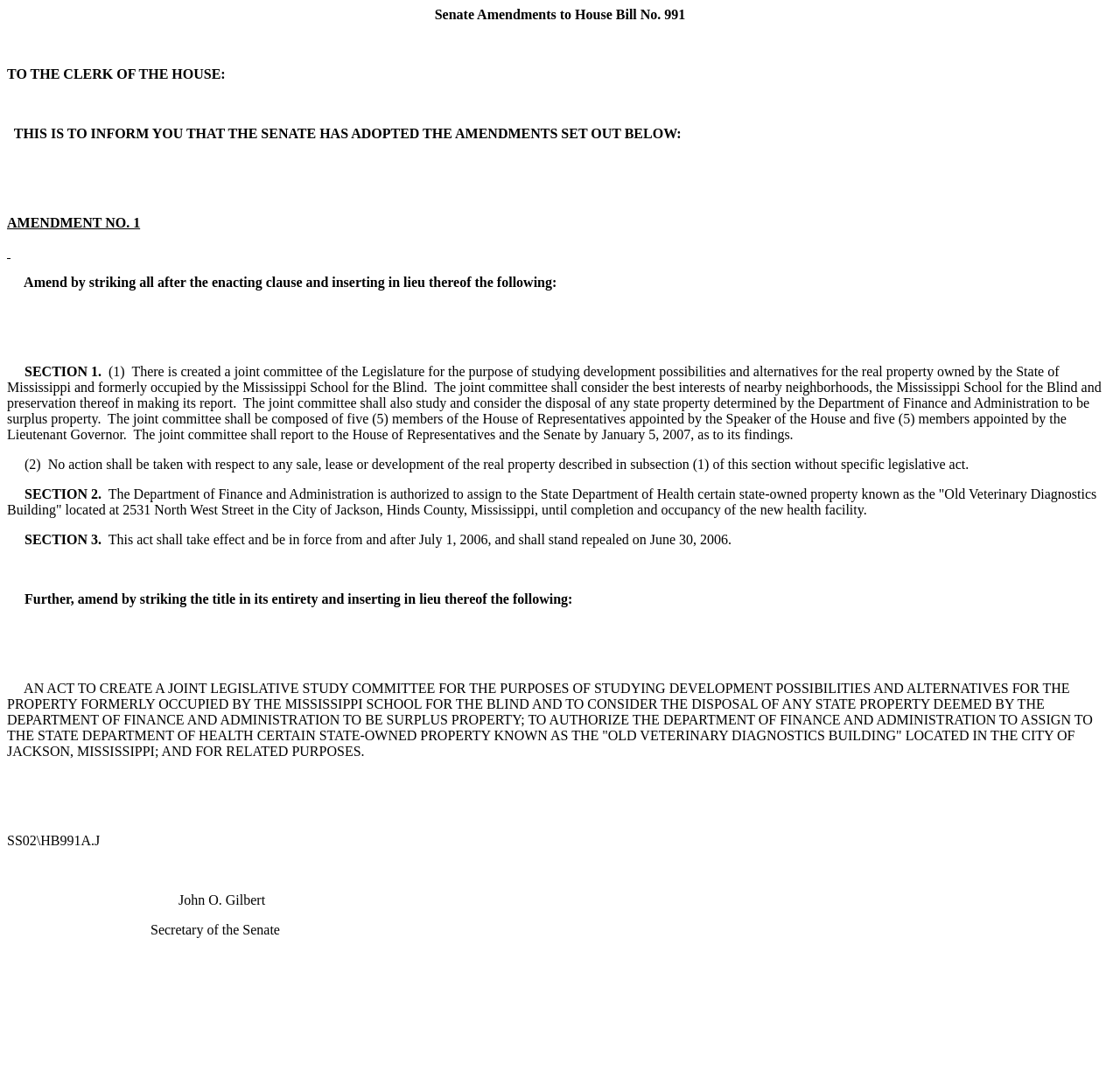Who is the Secretary of the Senate?
Please provide a comprehensive and detailed answer to the question.

The Secretary of the Senate is John O. Gilbert, as indicated by the signature at the bottom of the amendment report.